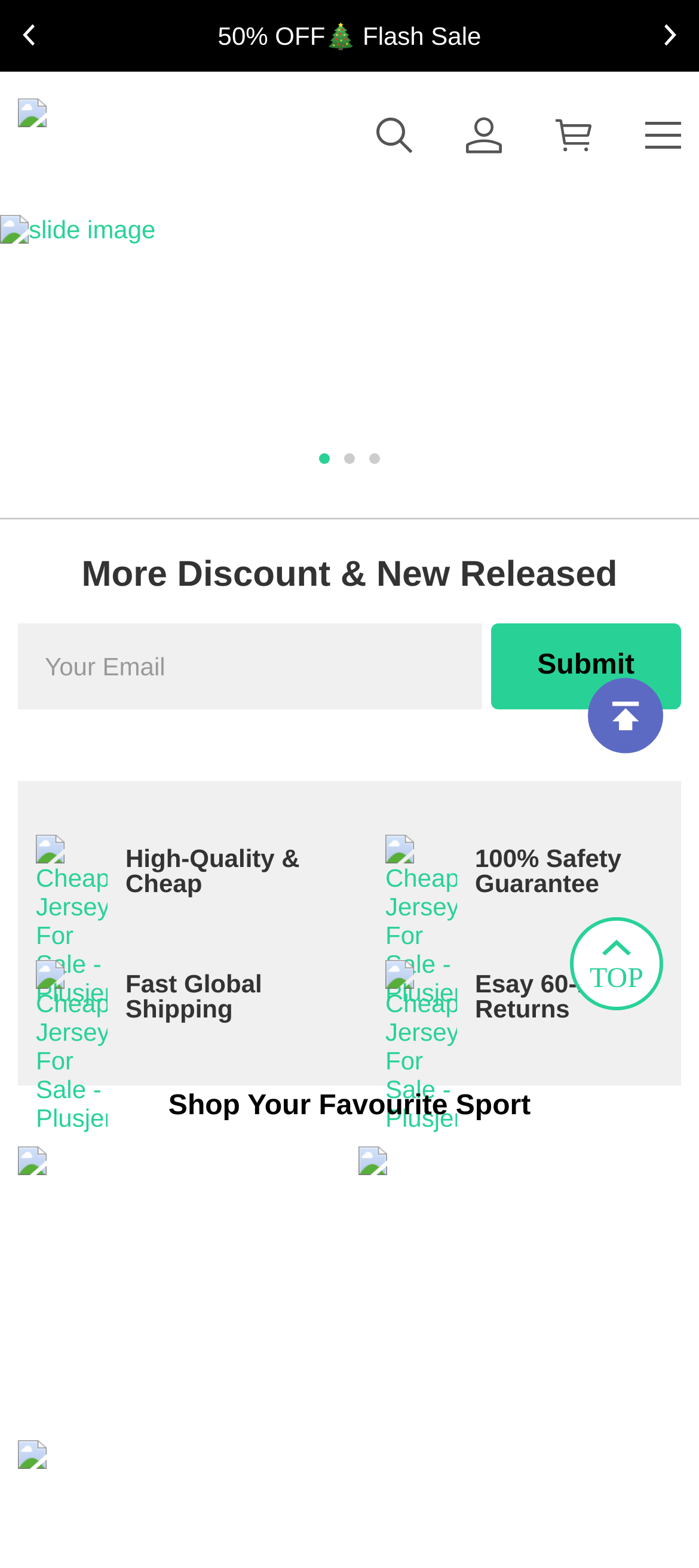What types of jerseys are available on this website?
Offer a detailed and full explanation in response to the question.

The webpage has multiple links and images related to sports teams, such as 'Philadelphia Eagles Jerseys For Sale', which suggests that the website specializes in selling sports jerseys. The text 'Shop Your Favourite Sport' also supports this conclusion.